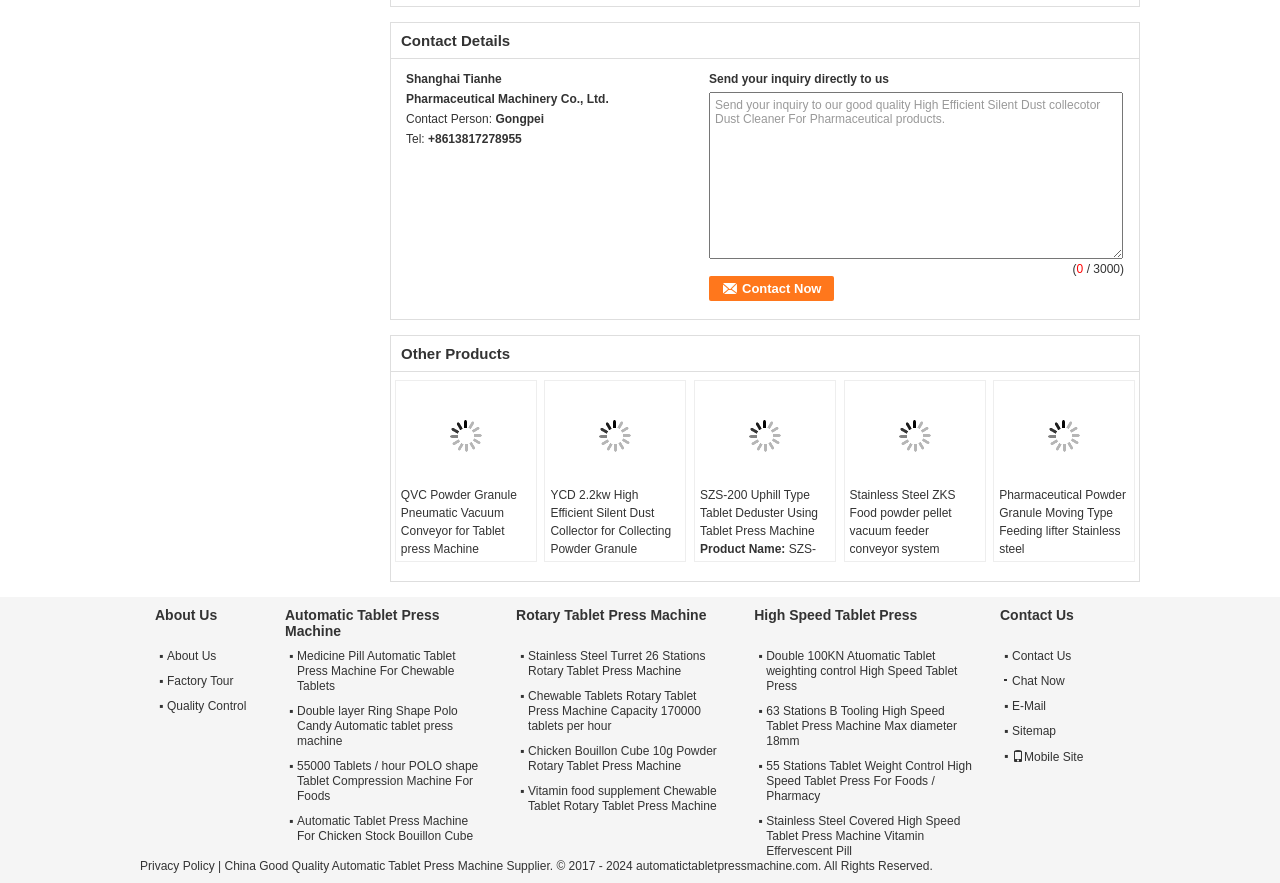How many categories are listed in the bottom layout table?
Refer to the image and respond with a one-word or short-phrase answer.

4